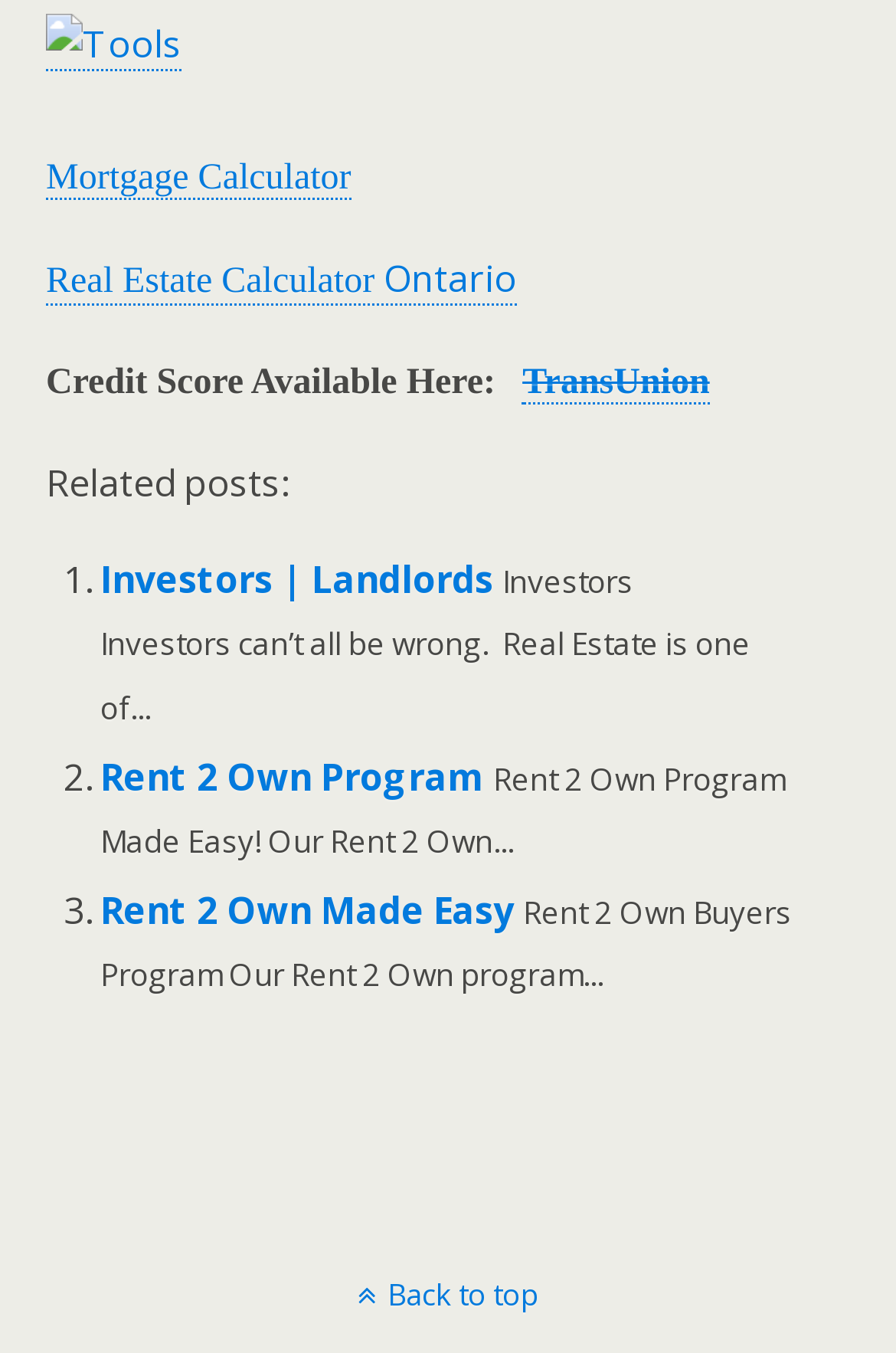What is the purpose of the link at the bottom of the page?
Answer the question with a single word or phrase, referring to the image.

Back to top